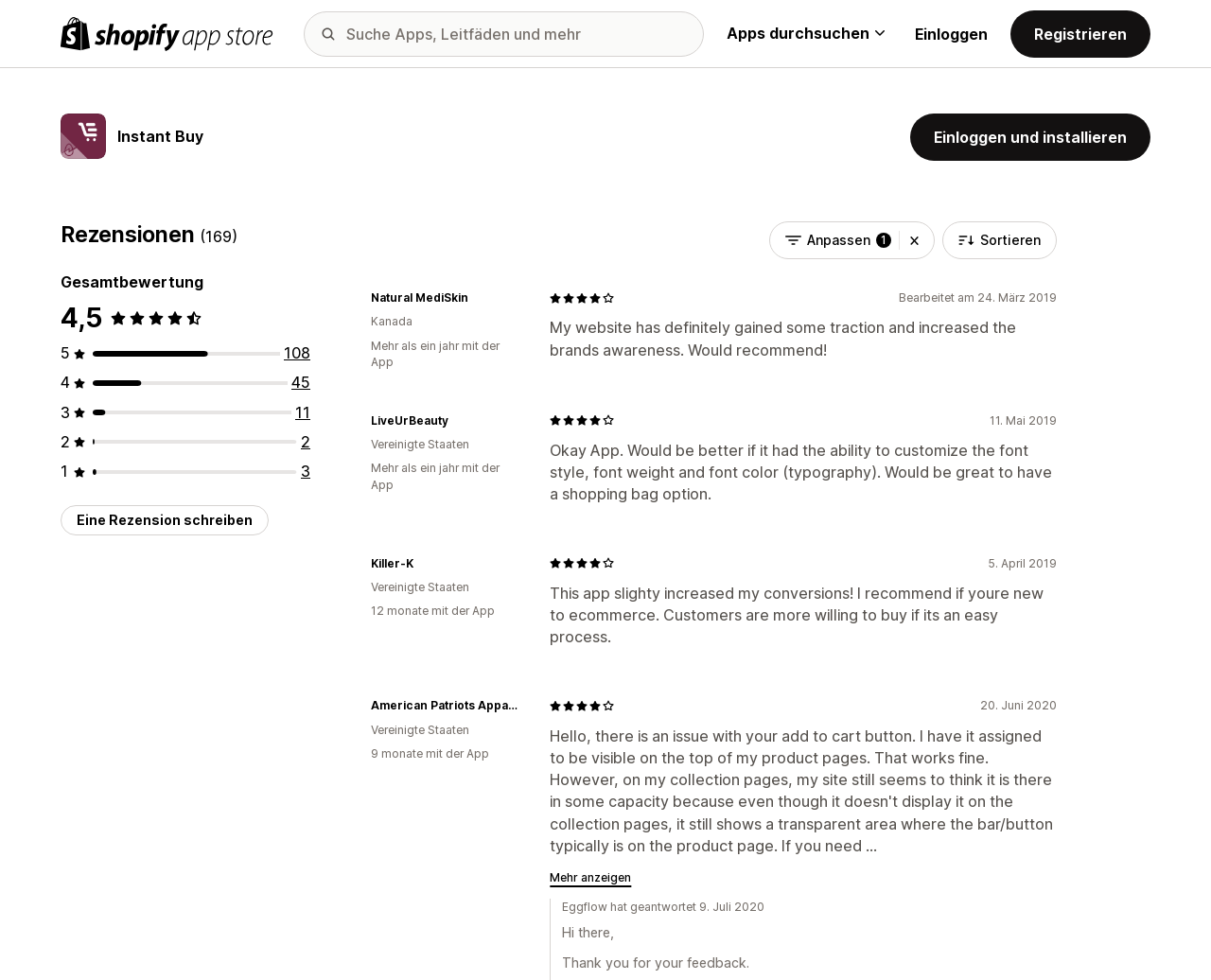Please locate the bounding box coordinates of the element that should be clicked to achieve the given instruction: "Install Instant Buy app".

[0.752, 0.116, 0.95, 0.164]